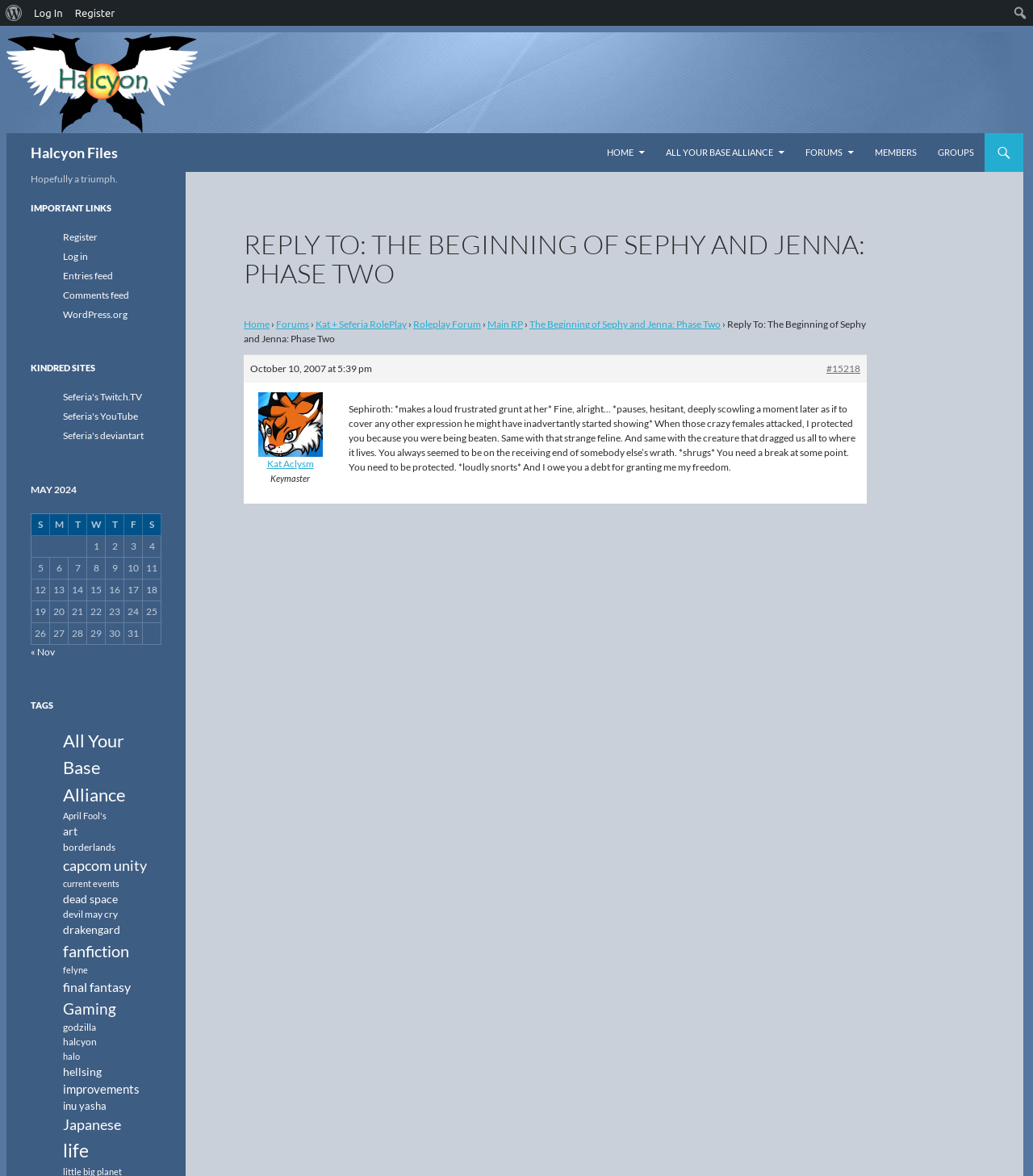Please find the bounding box for the UI component described as follows: "Flo Kasearu AHHaa Group 2020".

None